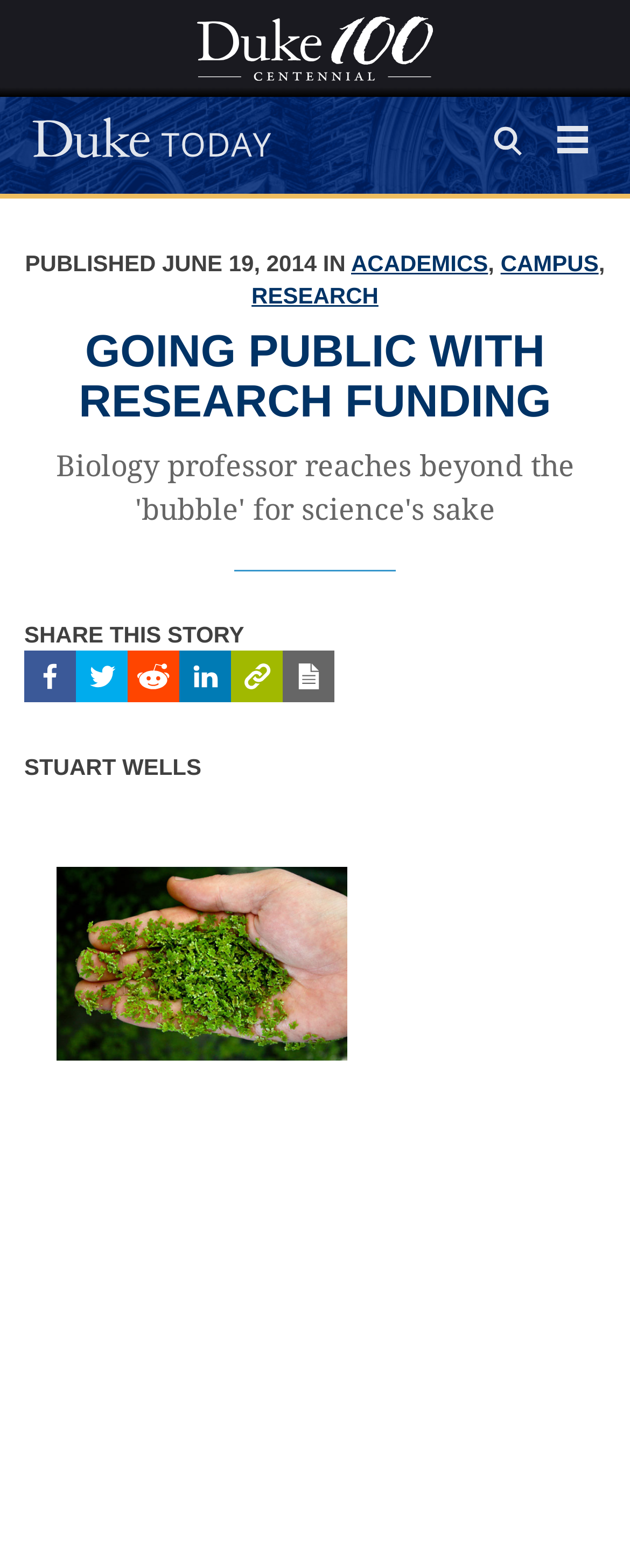Please give a short response to the question using one word or a phrase:
How many social media platforms are available to share the story?

4